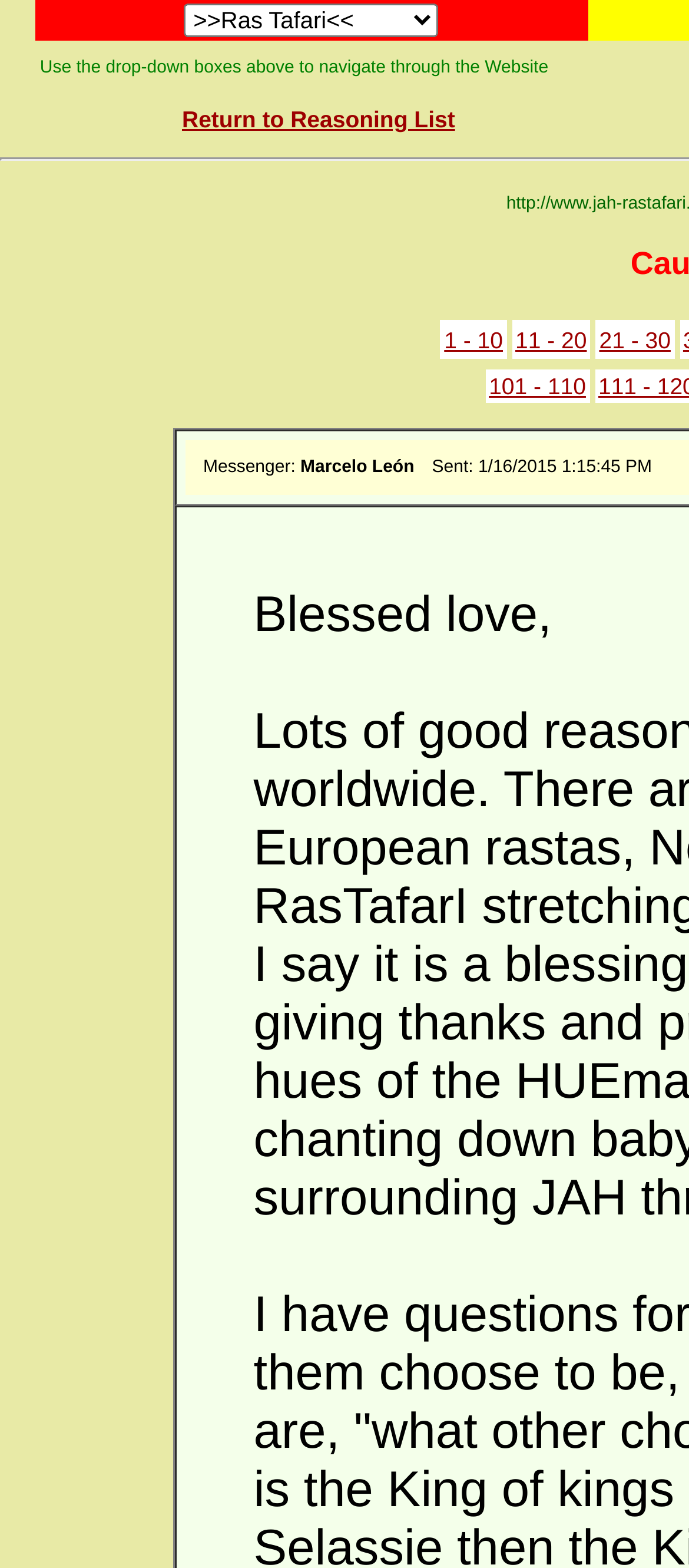Using the webpage screenshot, locate the HTML element that fits the following description and provide its bounding box: "Welcome to the Managers' Toolkit".

None